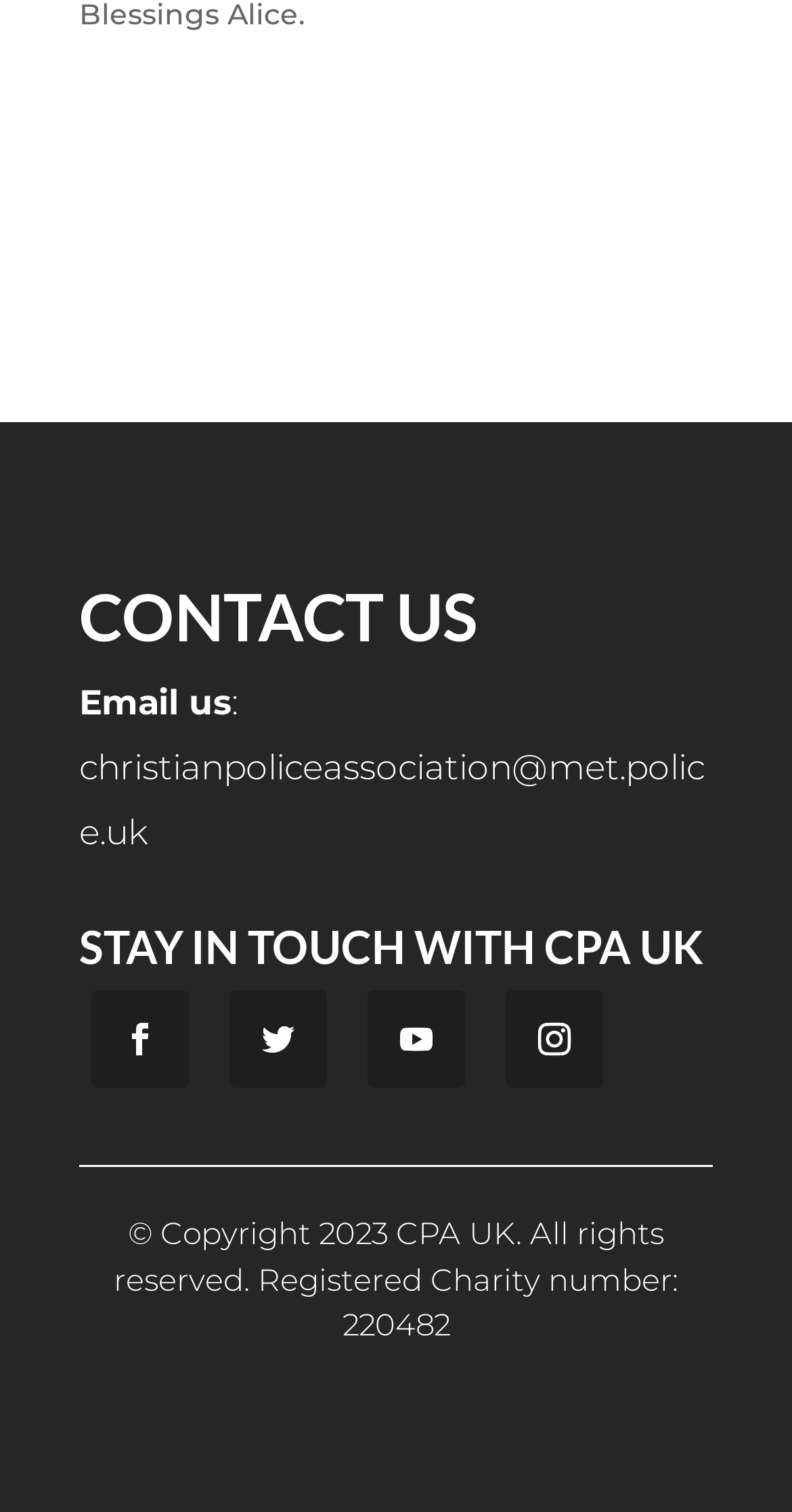What is the purpose of the 'CONTACT US' section?
Using the image as a reference, give a one-word or short phrase answer.

To provide contact information